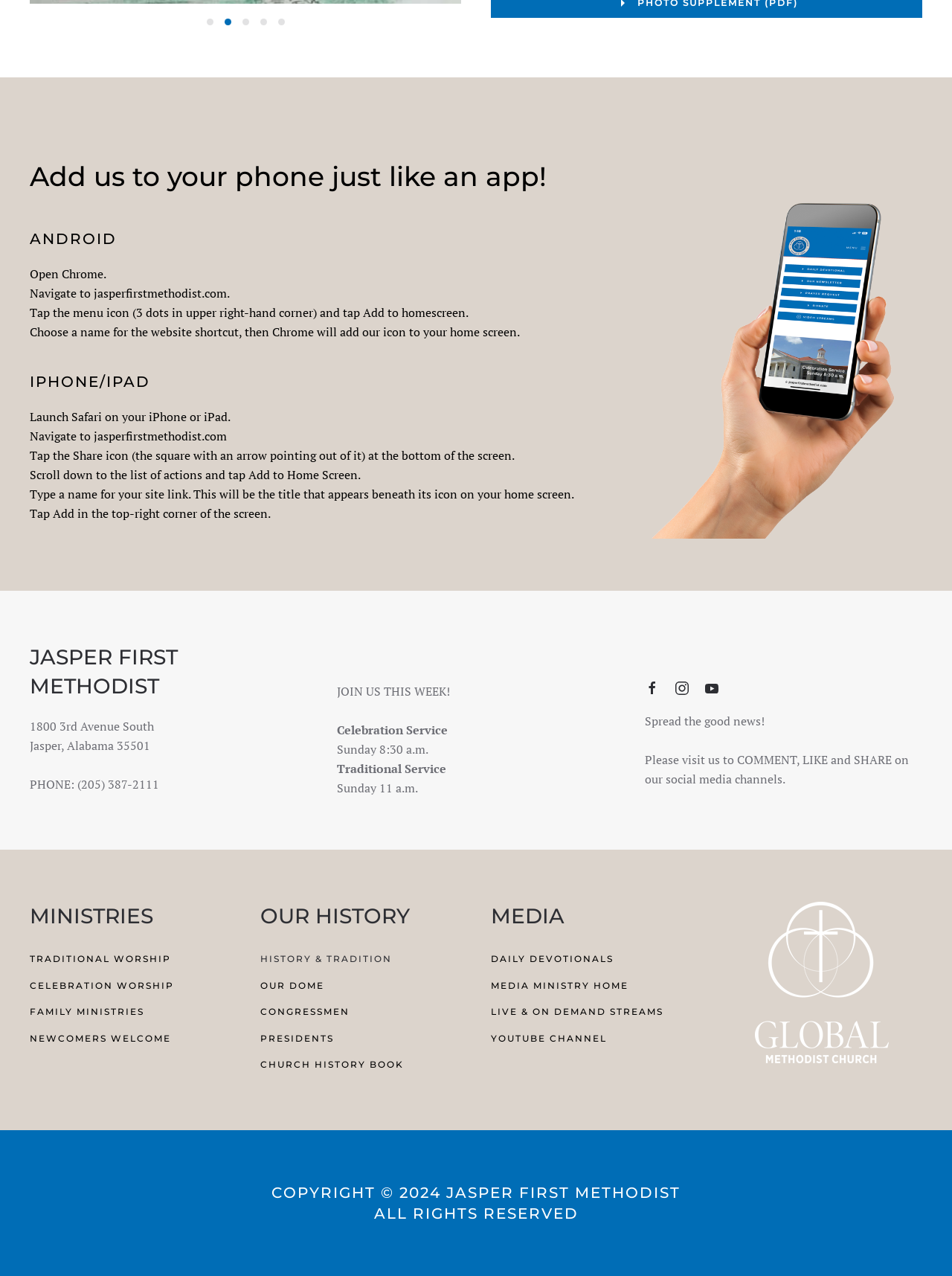Give a concise answer using one word or a phrase to the following question:
What is the phone number of the church?

(205) 387-2111